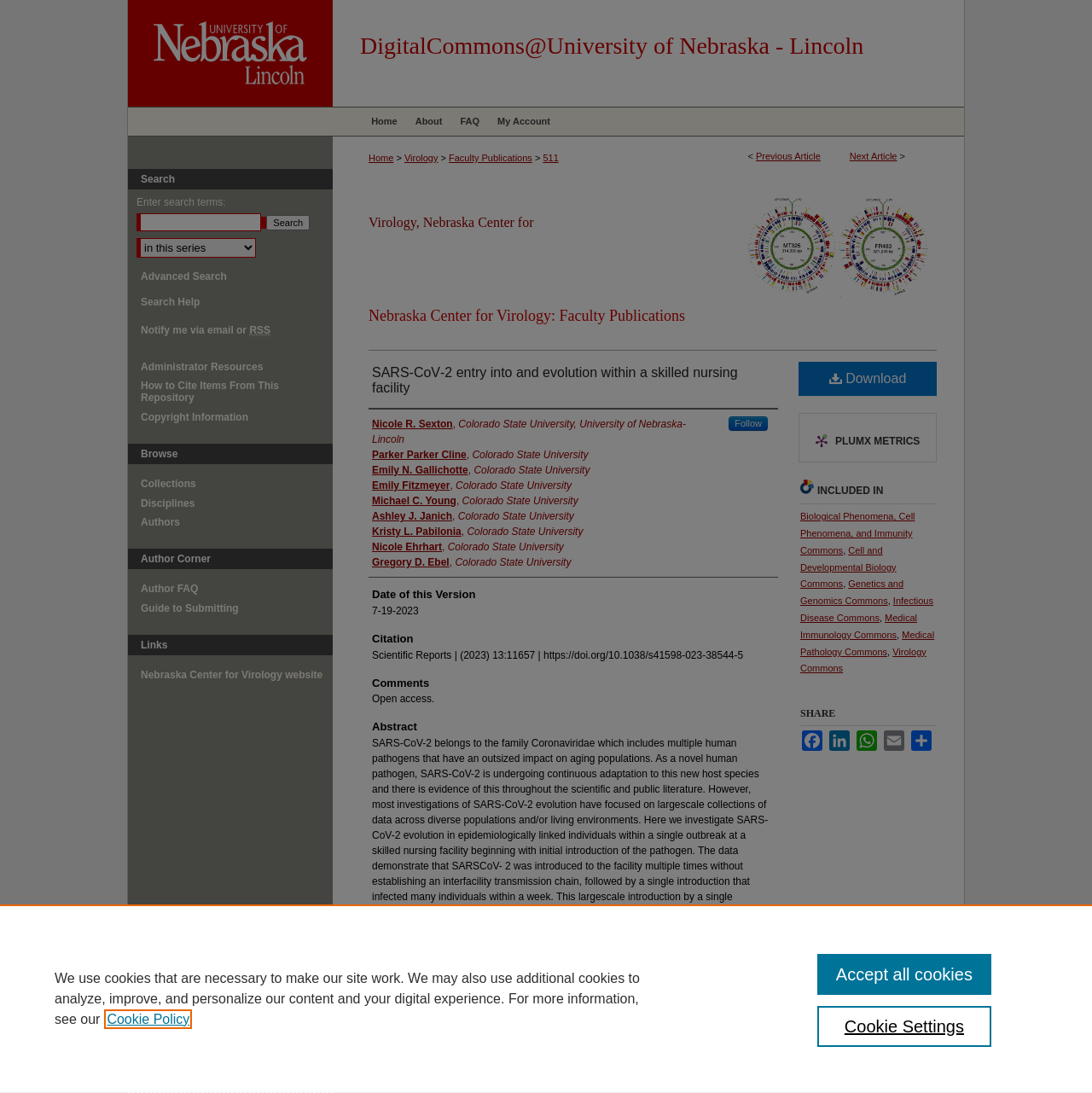Determine the coordinates of the bounding box for the clickable area needed to execute this instruction: "Share the article on Facebook".

[0.733, 0.668, 0.755, 0.687]